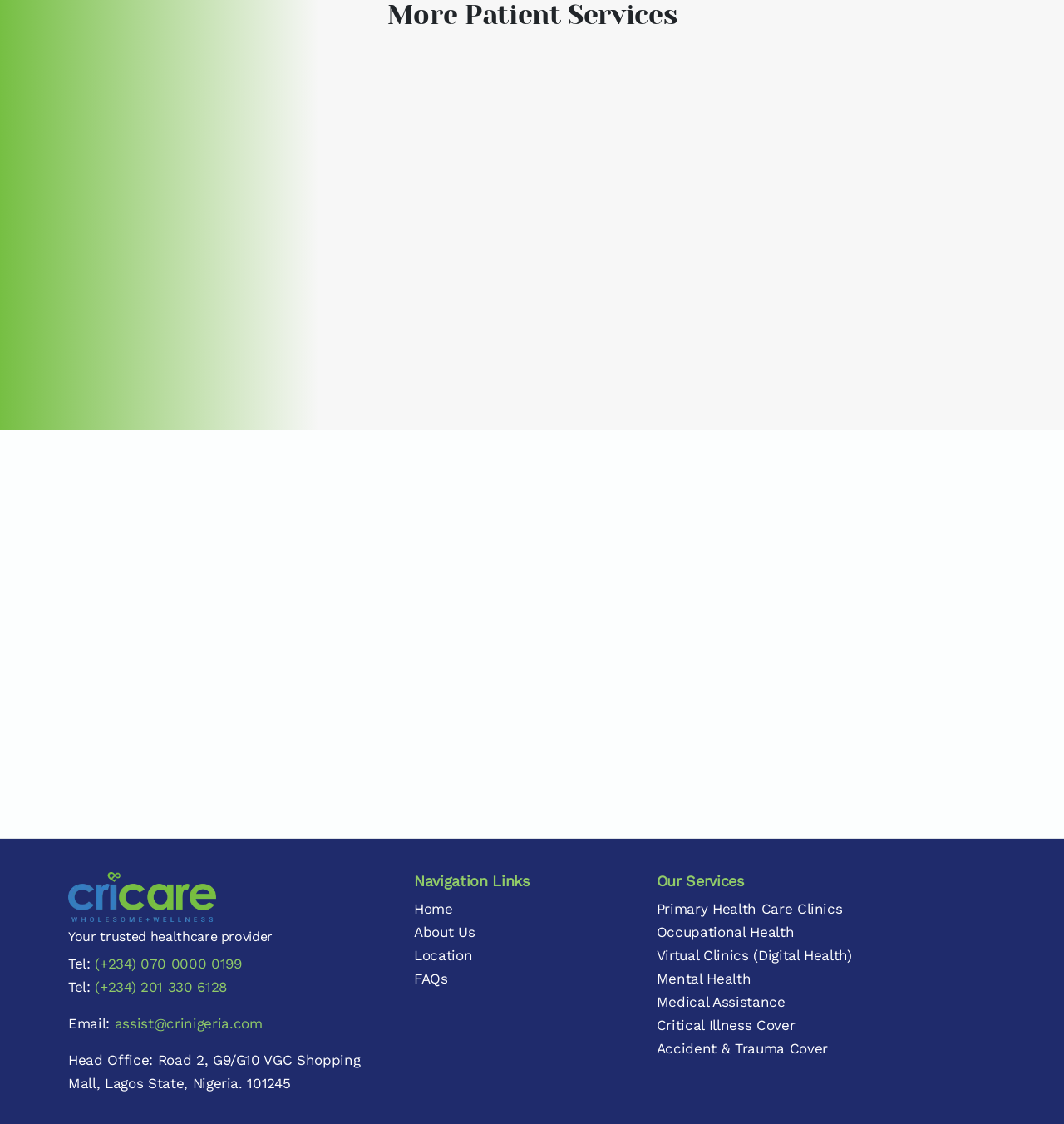Identify the bounding box coordinates of the part that should be clicked to carry out this instruction: "Call the office".

[0.089, 0.85, 0.227, 0.864]